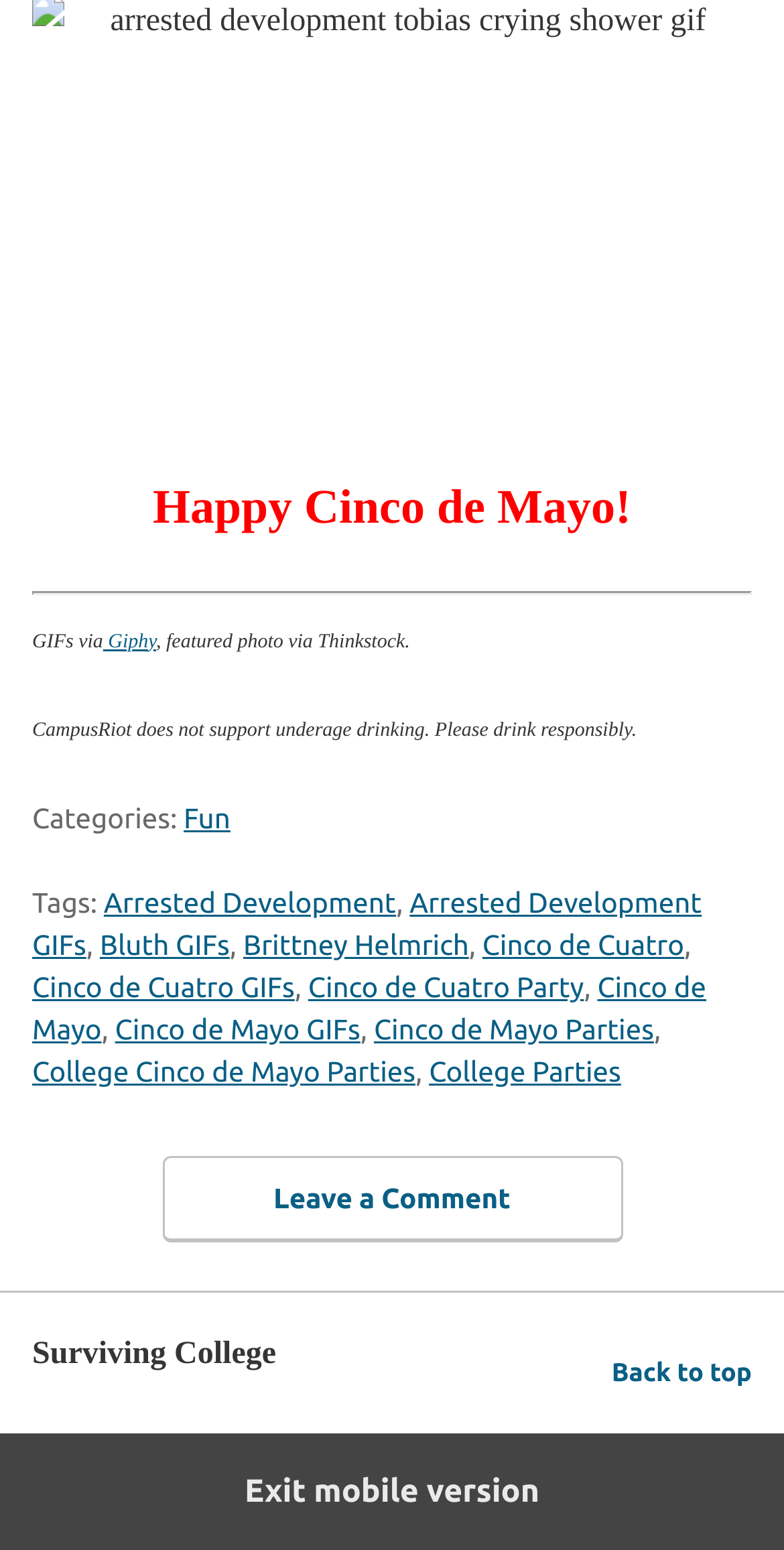Determine the bounding box coordinates of the clickable region to execute the instruction: "Click on 'Giphy'". The coordinates should be four float numbers between 0 and 1, denoted as [left, top, right, bottom].

[0.131, 0.407, 0.199, 0.421]